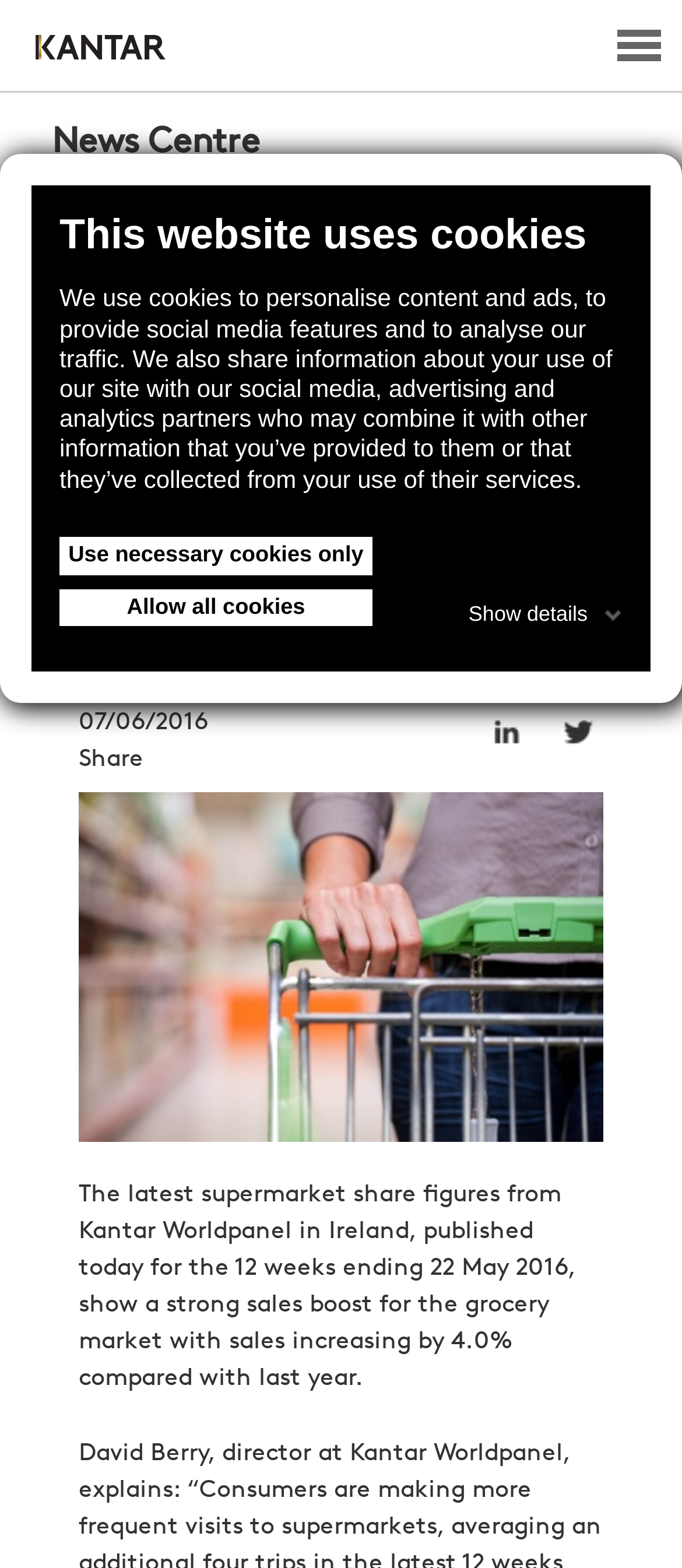What is the name of the company mentioned in the logo?
Answer the question using a single word or phrase, according to the image.

Kantar